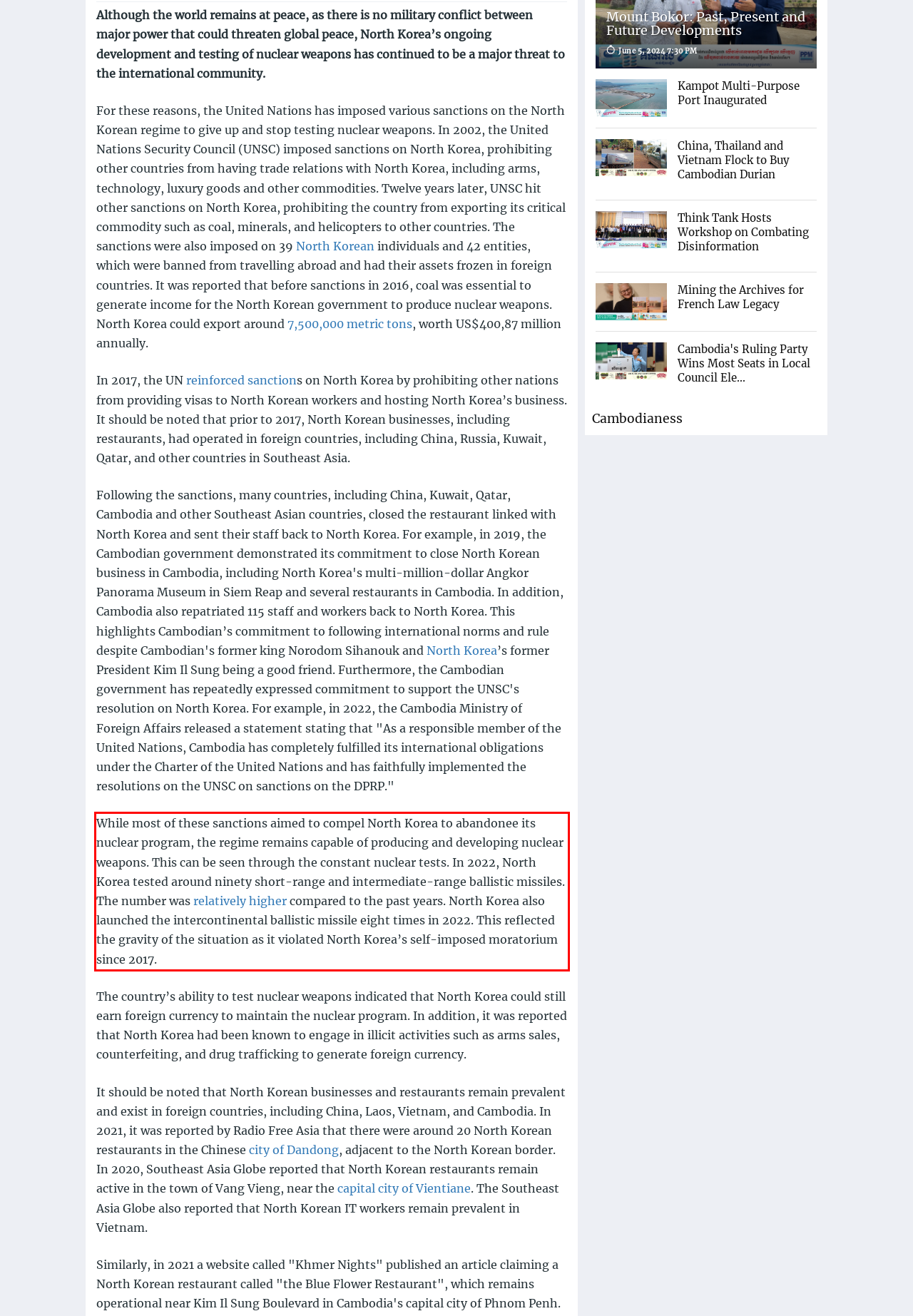Please analyze the provided webpage screenshot and perform OCR to extract the text content from the red rectangle bounding box.

While most of these sanctions aimed to compel North Korea to abandonee its nuclear program, the regime remains capable of producing and developing nuclear weapons. This can be seen through the constant nuclear tests. In 2022, North Korea tested around ninety short-range and intermediate-range ballistic missiles. The number was relatively higher compared to the past years. North Korea also launched the intercontinental ballistic missile eight times in 2022. This reflected the gravity of the situation as it violated North Korea’s self-imposed moratorium since 2017.